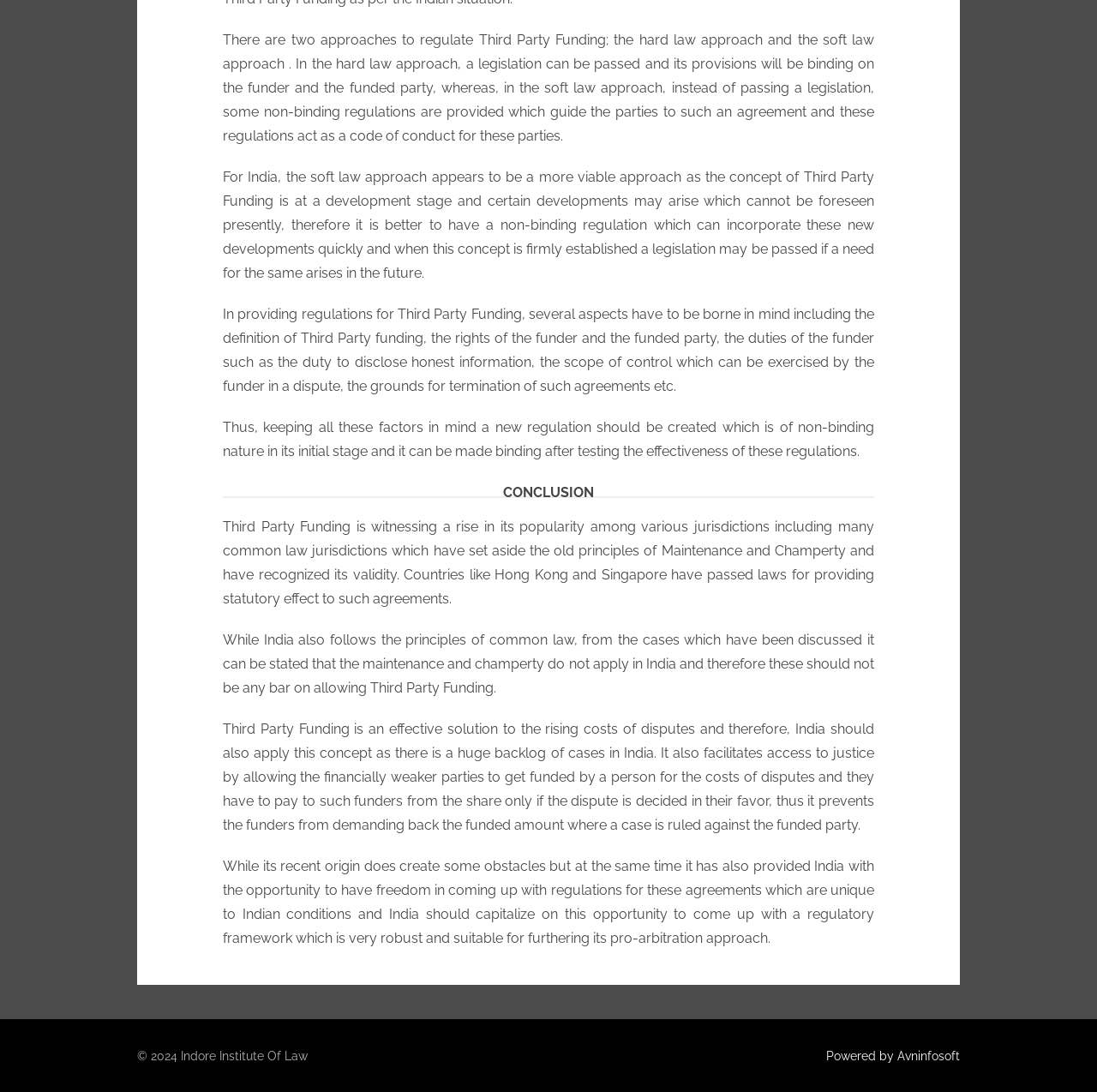What is the recommended approach for regulating Third Party Funding in India?
Based on the content of the image, thoroughly explain and answer the question.

The webpage suggests that a new regulation should be created which is of non-binding nature in its initial stage, and it can be made binding after testing the effectiveness of these regulations, considering the factors such as definition, rights, duties, scope of control, and grounds for termination.